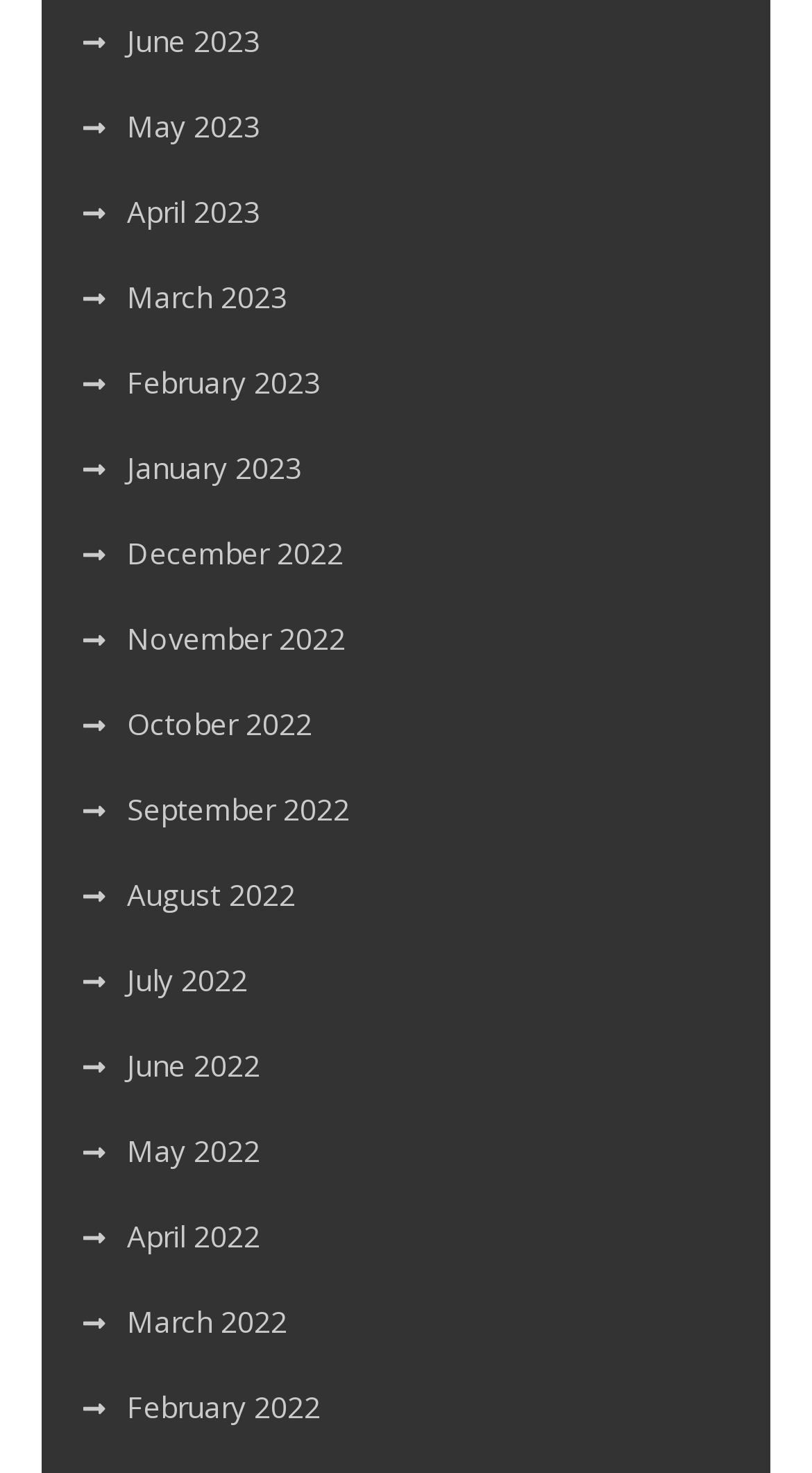Find the bounding box coordinates for the HTML element described in this sentence: "June 2022". Provide the coordinates as four float numbers between 0 and 1, in the format [left, top, right, bottom].

[0.156, 0.709, 0.321, 0.736]